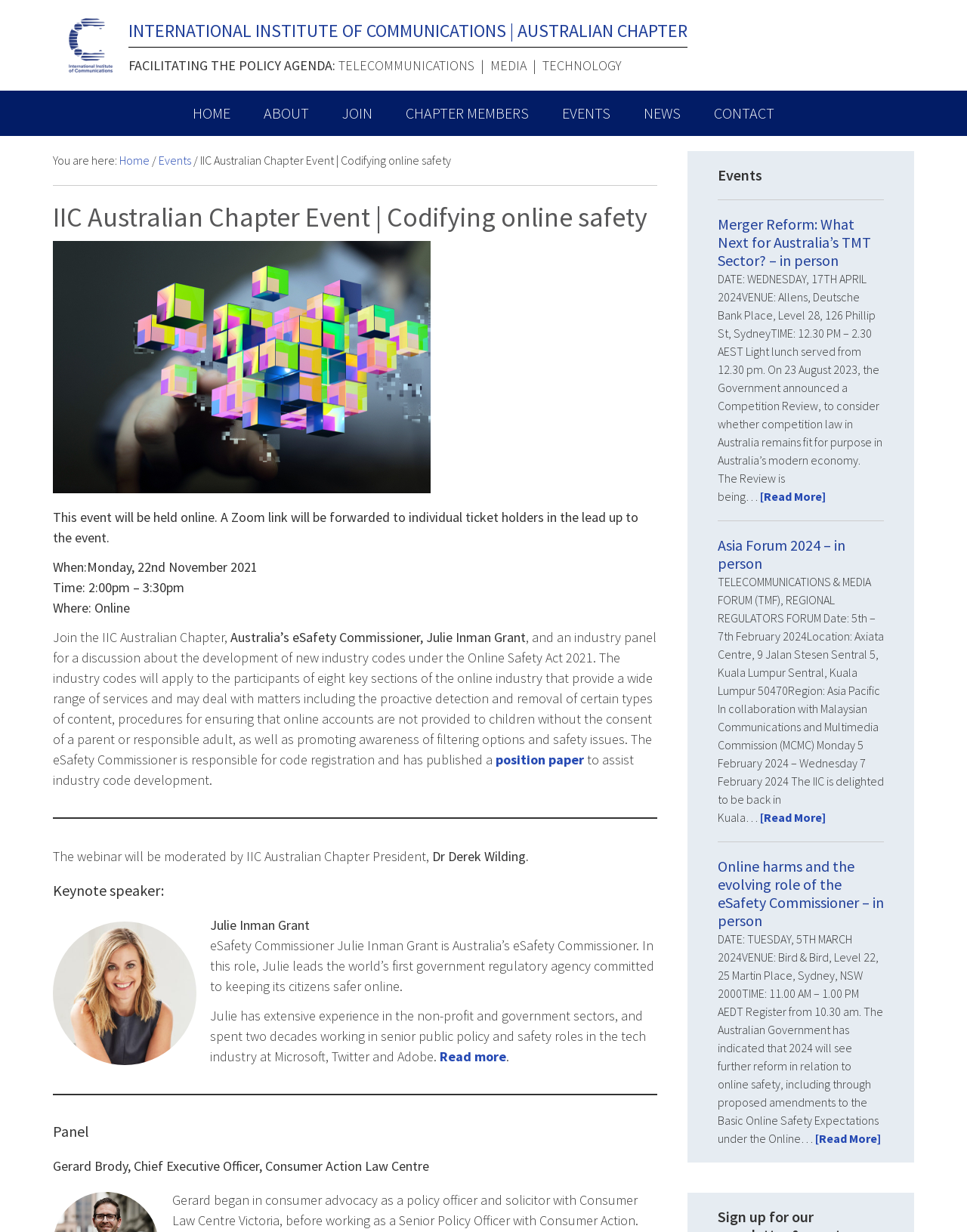What is the event title? Look at the image and give a one-word or short phrase answer.

IIC Australian Chapter Event | Codifying online safety